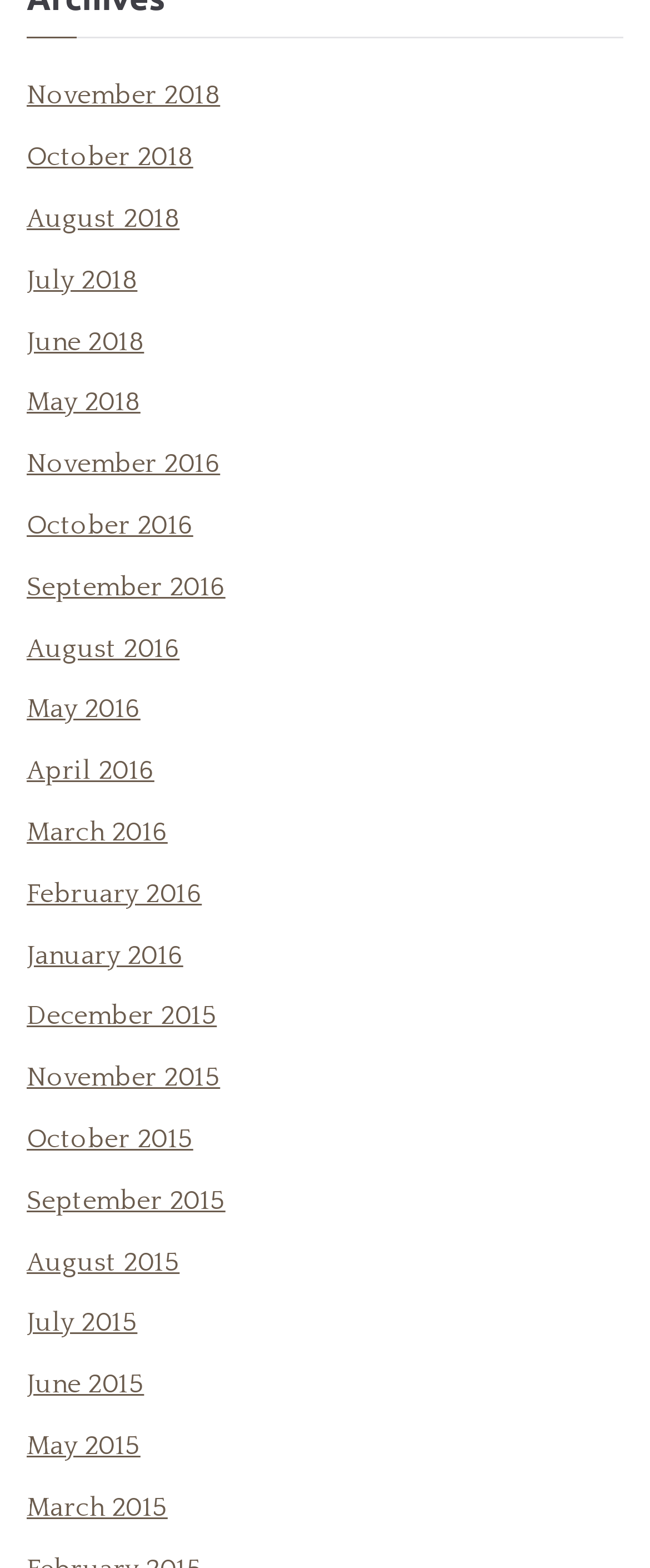How many links are there in total?
Please give a detailed and elaborate answer to the question.

I counted the number of links in the list and found that there are 26 links in total, each representing a different month and year.